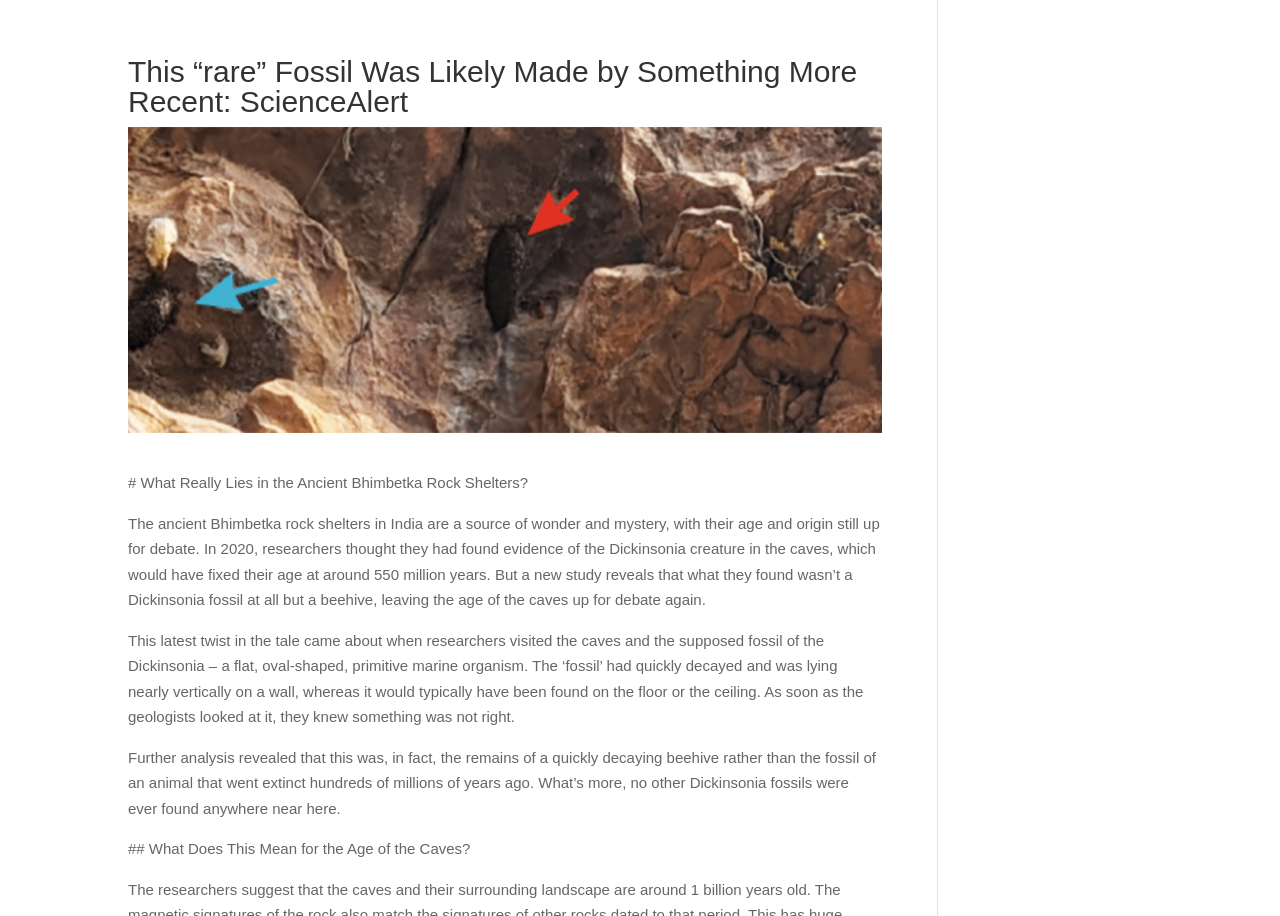What was initially thought to be found in the Bhimbetka rock shelters?
Please interpret the details in the image and answer the question thoroughly.

According to the article, in 2020, researchers thought they had found evidence of the Dickinsonia creature in the caves, which would have fixed their age at around 550 million years.